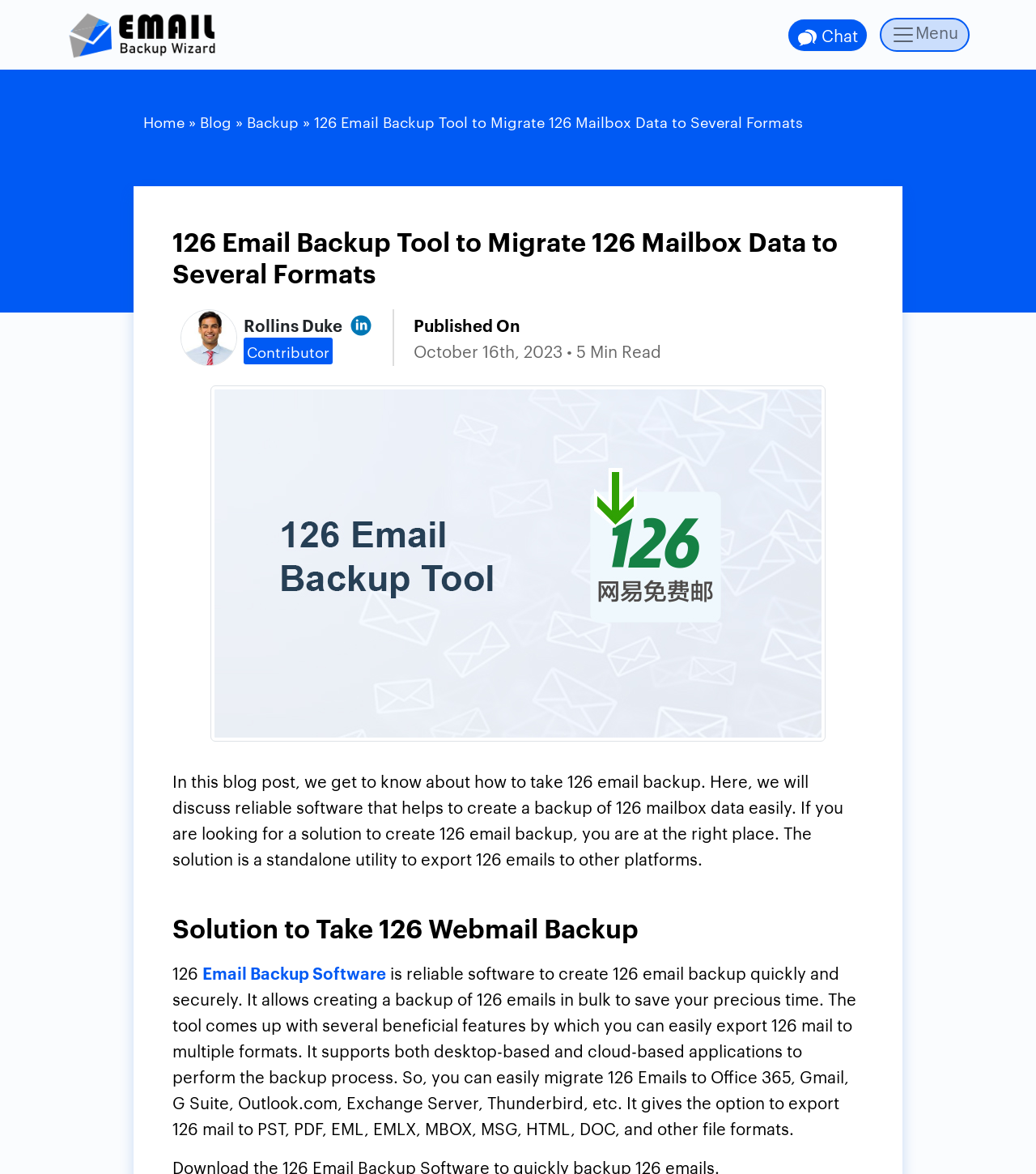Specify the bounding box coordinates of the area that needs to be clicked to achieve the following instruction: "Learn about 126 email backup tool".

[0.303, 0.095, 0.775, 0.112]